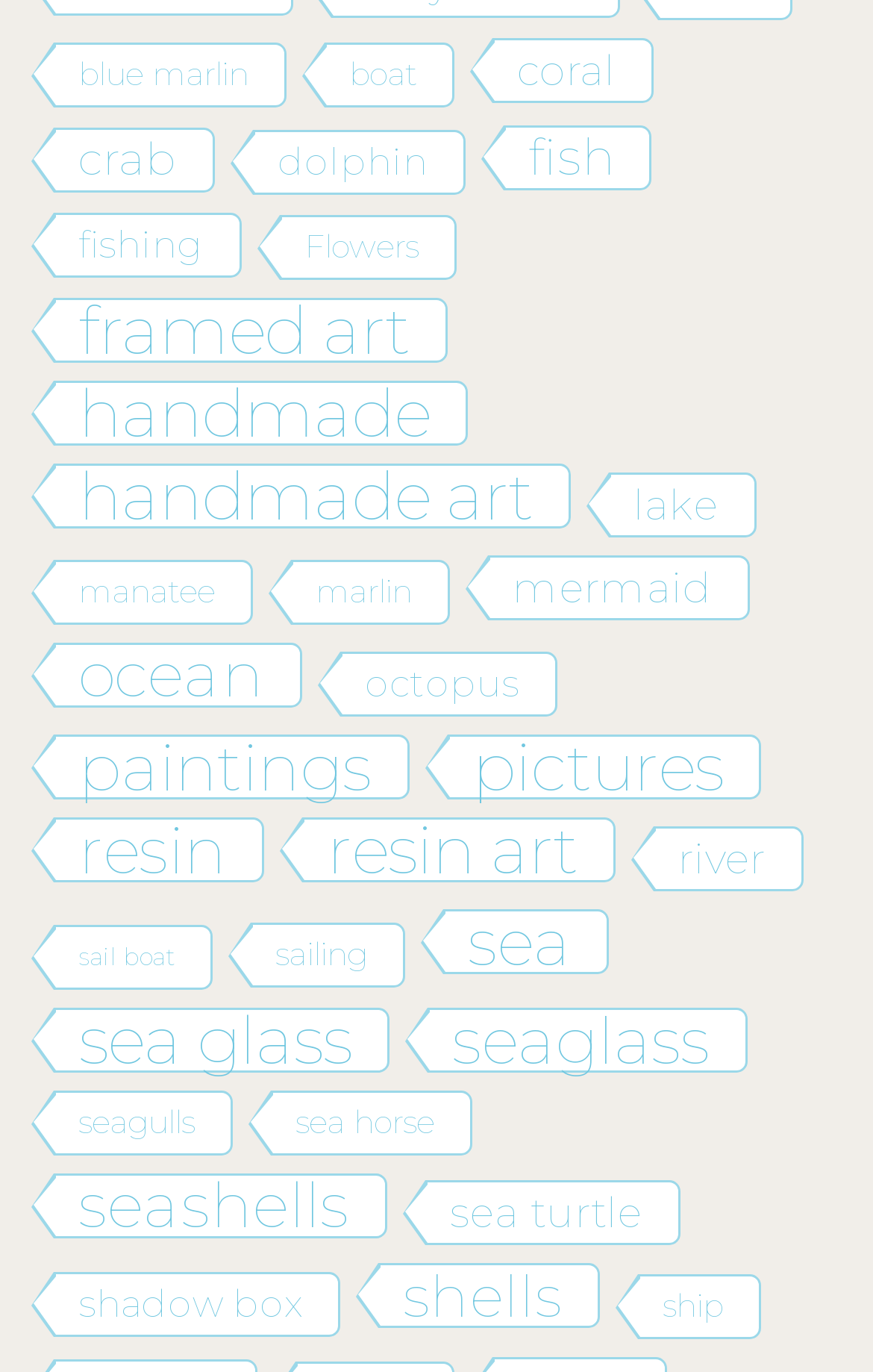Mark the bounding box of the element that matches the following description: "blue marlin".

[0.062, 0.031, 0.328, 0.079]